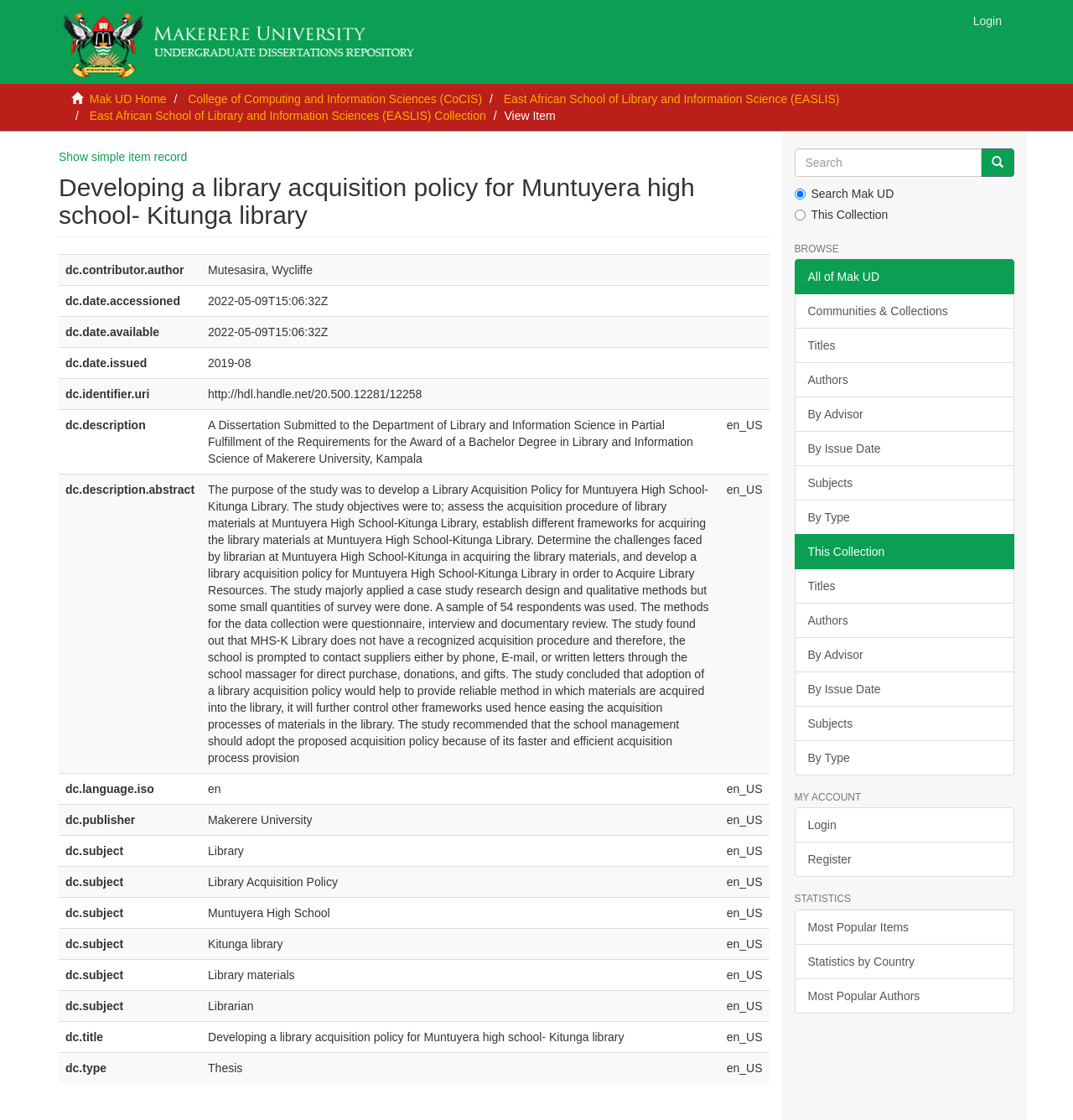Please find the bounding box coordinates of the section that needs to be clicked to achieve this instruction: "Click the 'Login' link".

[0.895, 0.0, 0.945, 0.037]